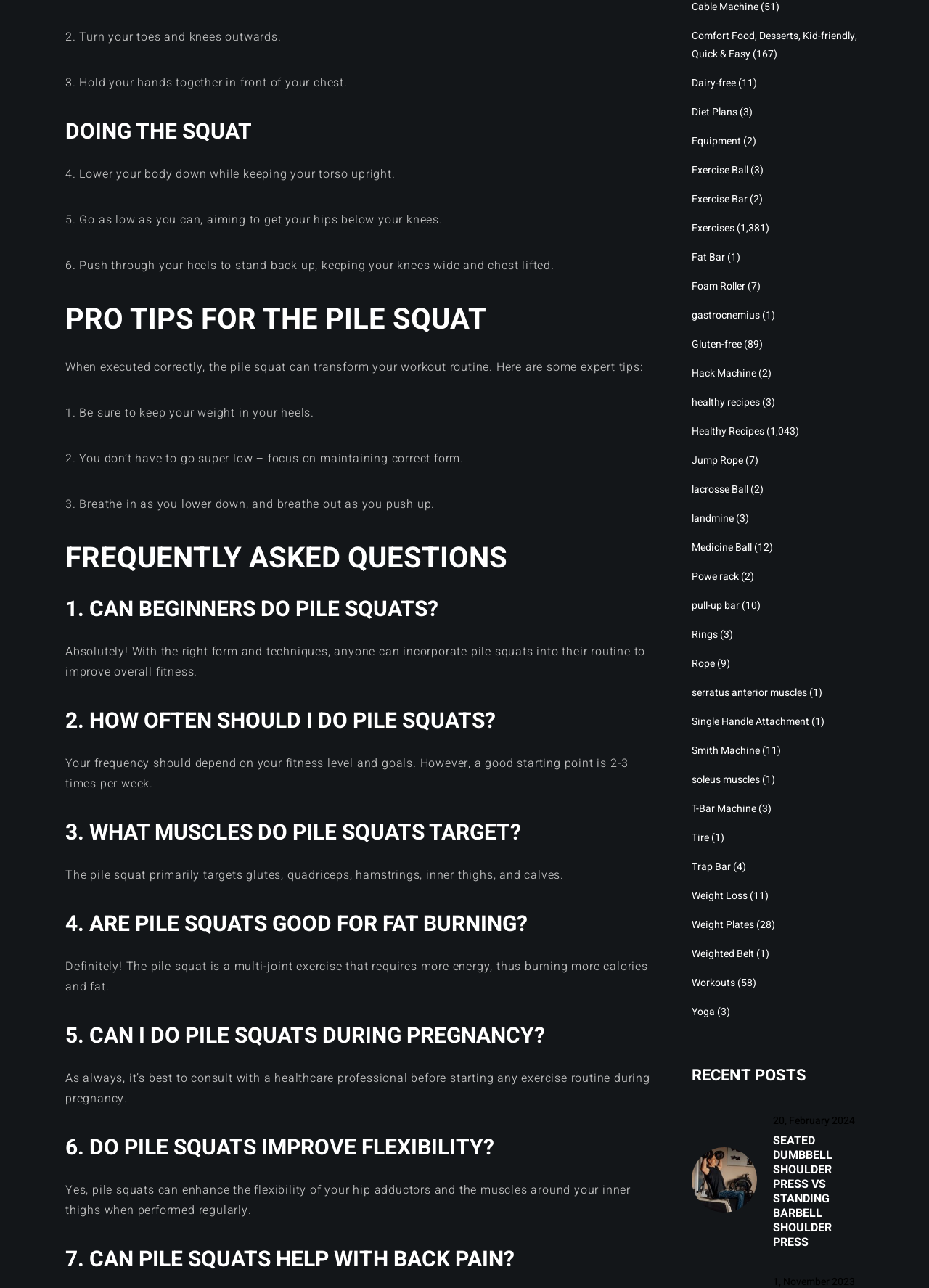Find the bounding box coordinates for the element that must be clicked to complete the instruction: "Click on 'DOING THE SQUAT'". The coordinates should be four float numbers between 0 and 1, indicated as [left, top, right, bottom].

[0.07, 0.092, 0.705, 0.113]